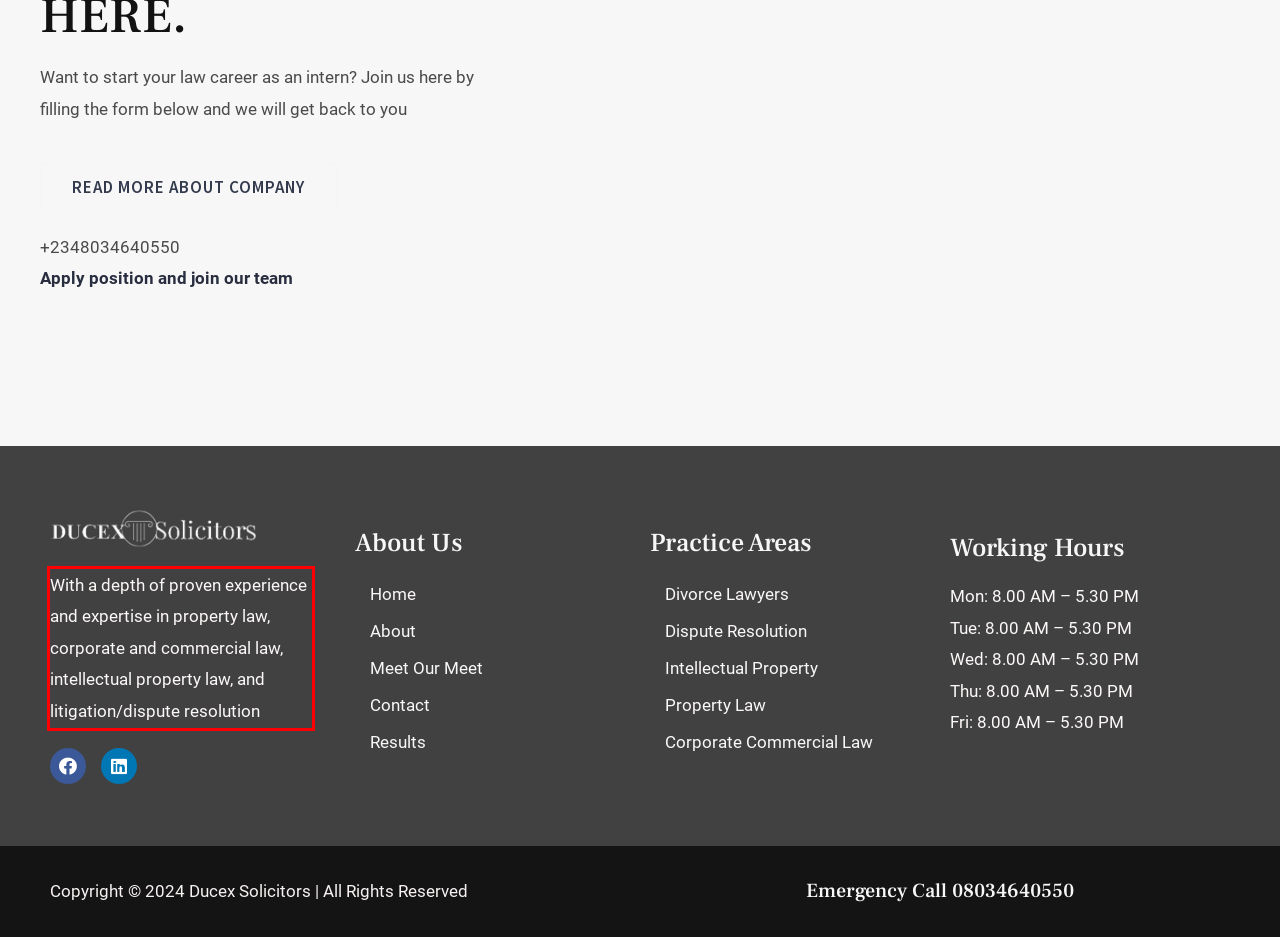Identify the text inside the red bounding box in the provided webpage screenshot and transcribe it.

With a depth of proven experience and expertise in property law, corporate and commercial law, intellectual property law, and litigation/dispute resolution